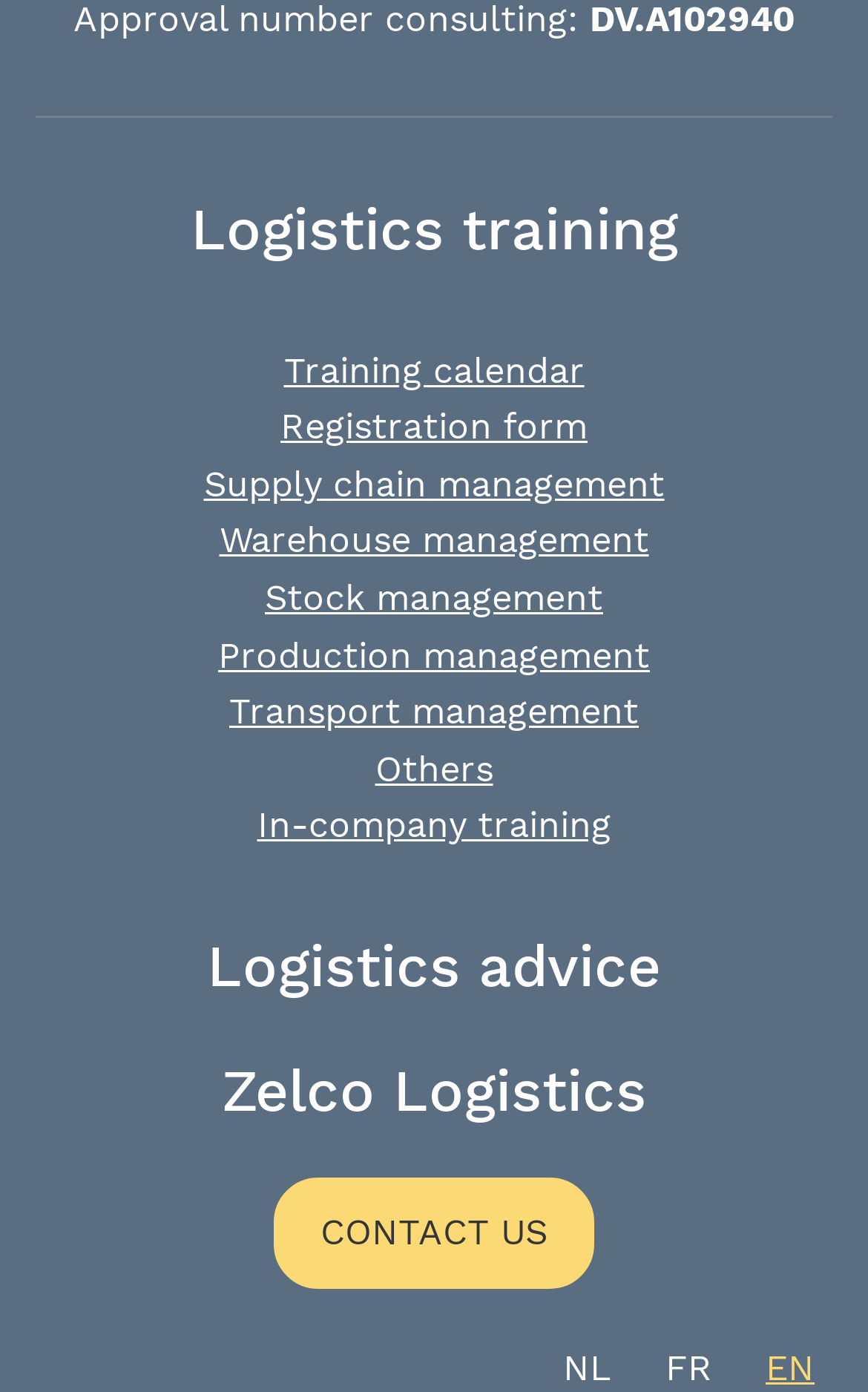Please give the bounding box coordinates of the area that should be clicked to fulfill the following instruction: "Learn about Warehouse management". The coordinates should be in the format of four float numbers from 0 to 1, i.e., [left, top, right, bottom].

[0.219, 0.368, 0.781, 0.409]